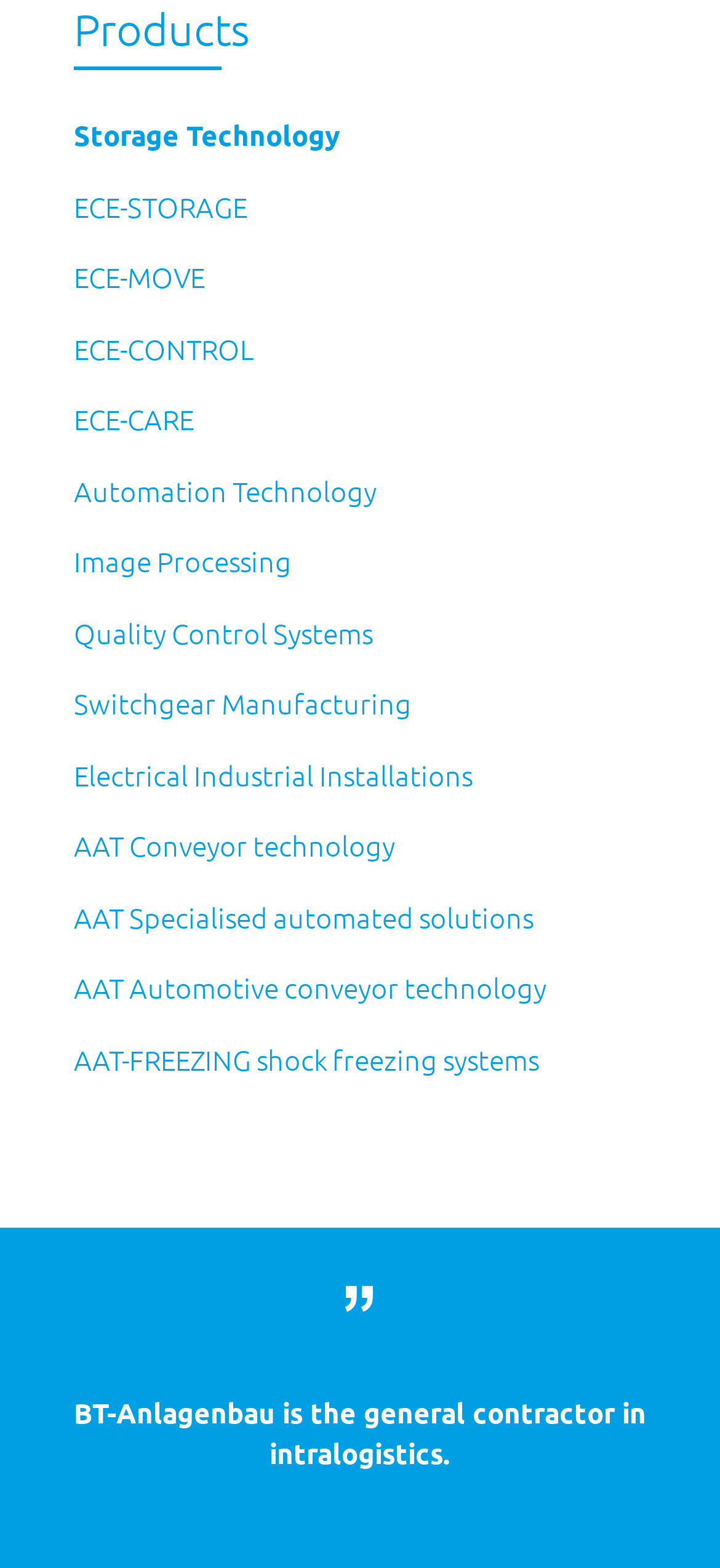How many links are under the 'Products' heading?
Provide an in-depth and detailed explanation in response to the question.

By counting the number of links under the 'Products' heading, we can see that there are 11 links, including 'Storage Technology', 'Automation Technology', and others.